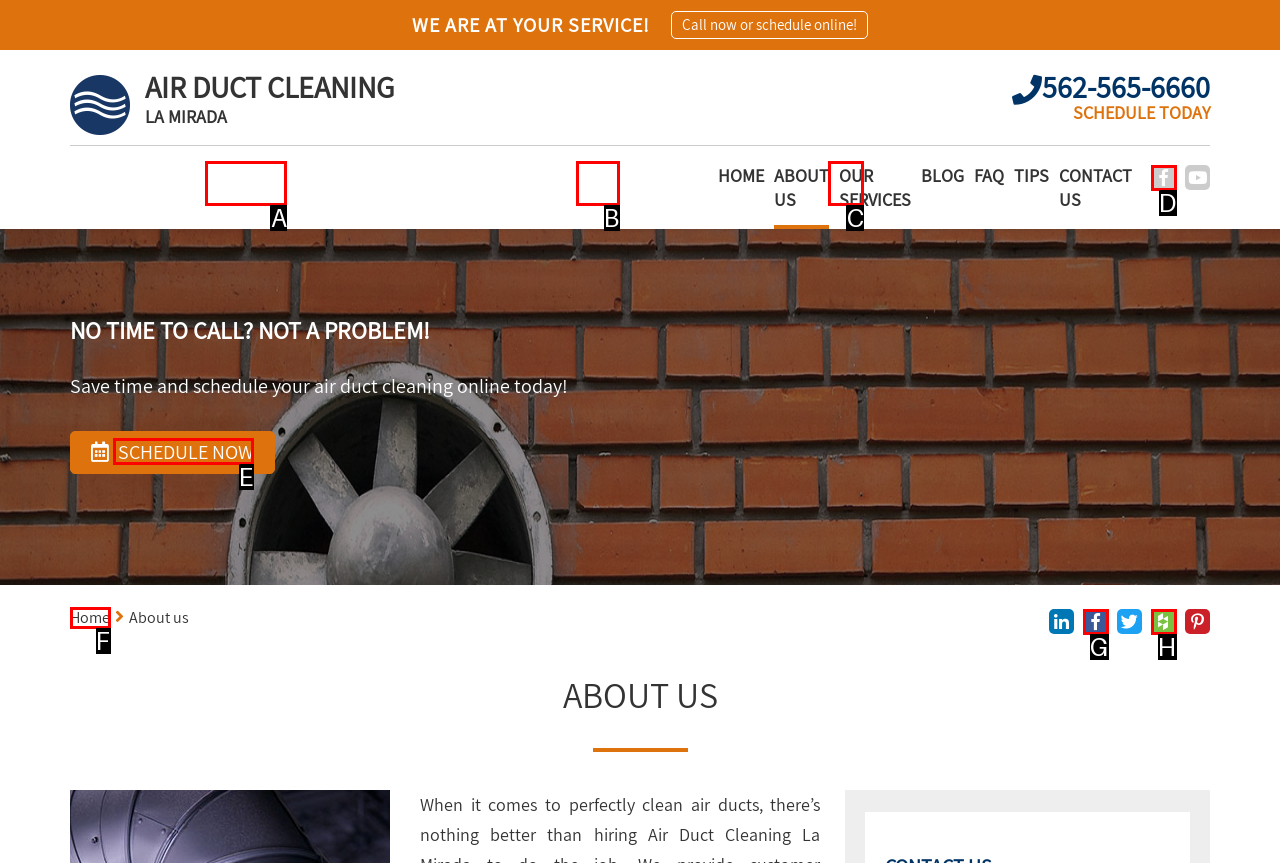Please indicate which HTML element should be clicked to fulfill the following task: Schedule now for air duct cleaning. Provide the letter of the selected option.

E